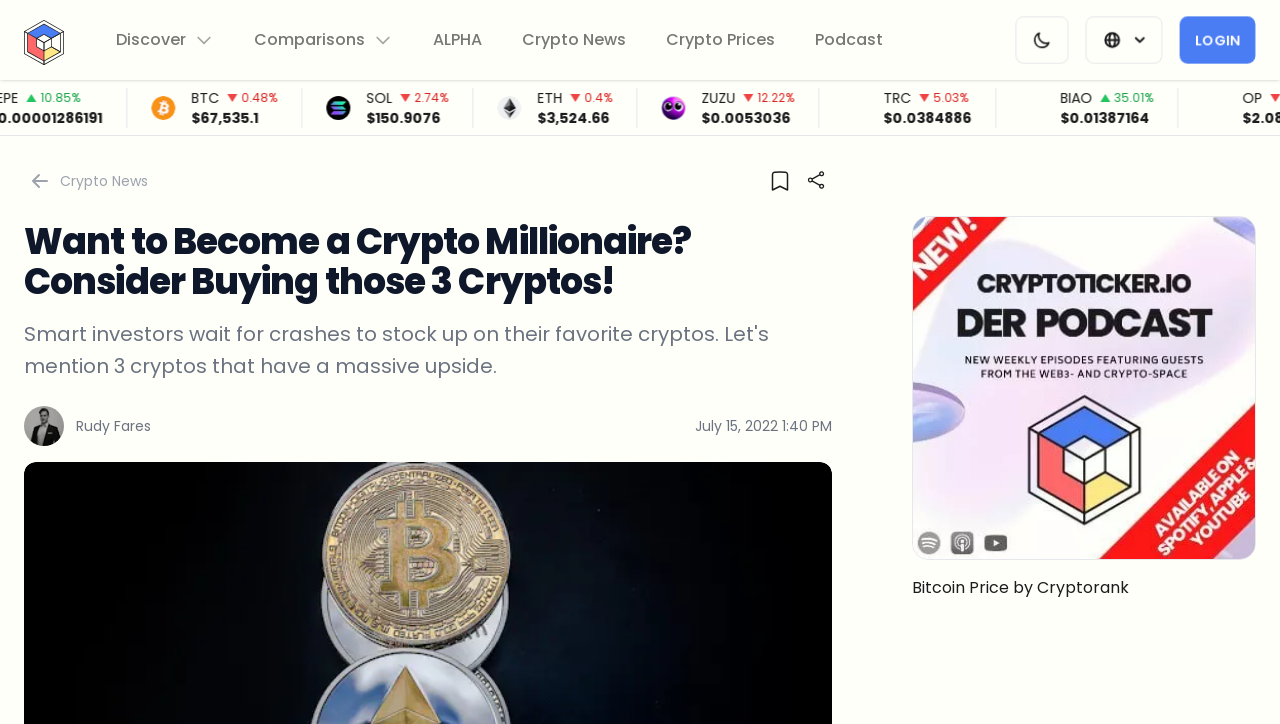What is the current price of Bitcoin?
Answer the question based on the image using a single word or a brief phrase.

$67,535.1